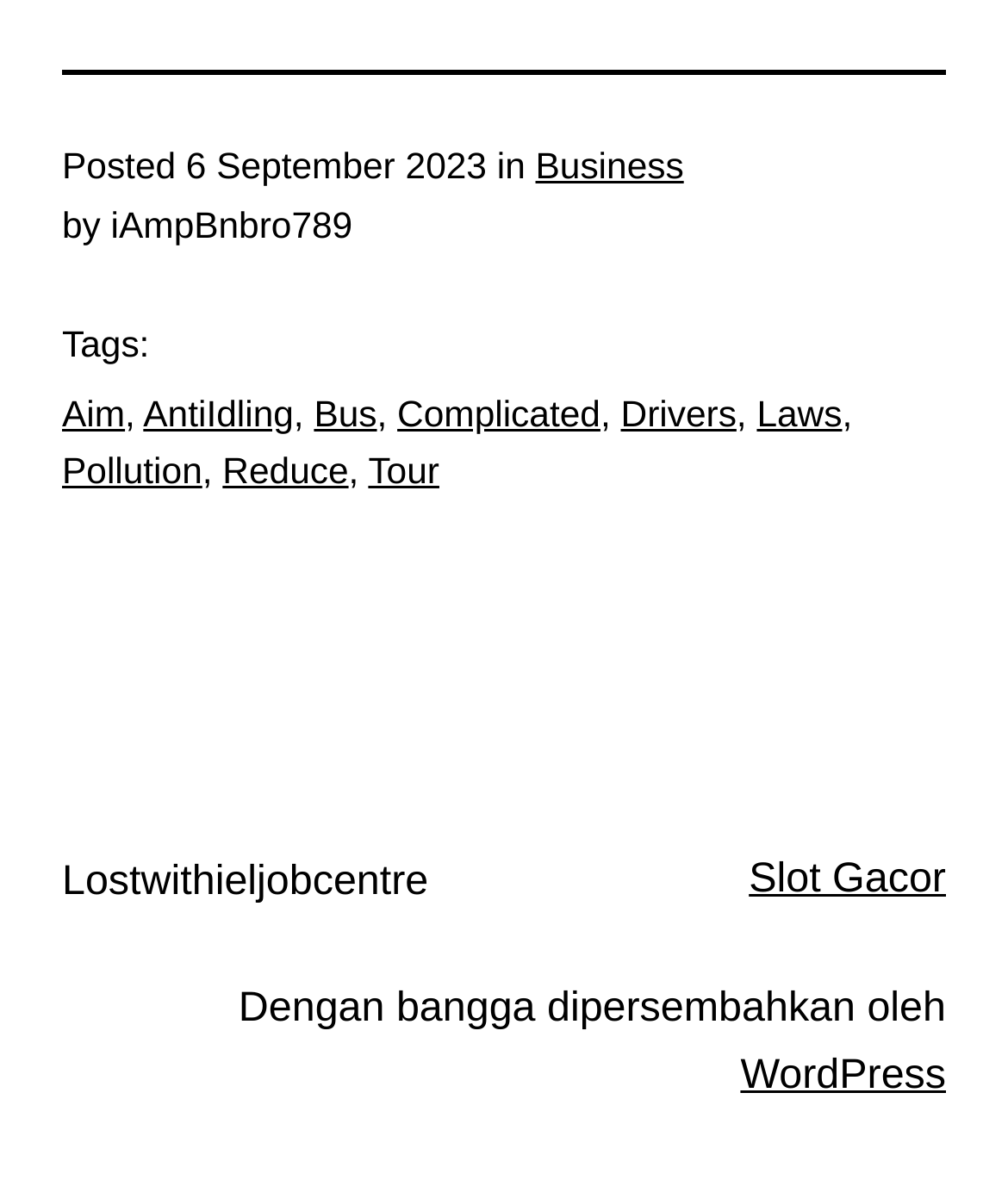How many tags are associated with the article?
Please provide a detailed and comprehensive answer to the question.

The number of tags associated with the article can be counted by looking at the link elements that are children of the root element and are located after the 'Tags:' text. There are 7 link elements with the texts 'Aim', 'AntiIdling', 'Bus', 'Complicated', 'Drivers', 'Laws', and 'Pollution'.